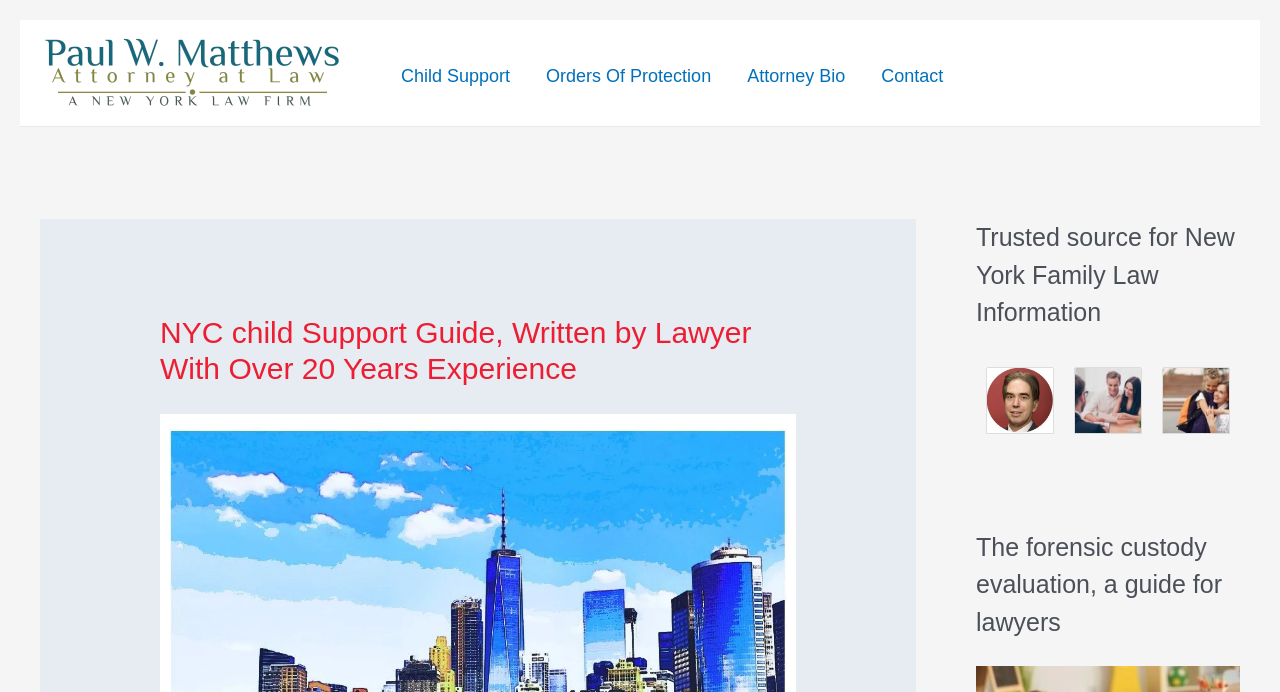Identify the bounding box coordinates of the region I need to click to complete this instruction: "View Attorney Bio".

[0.57, 0.093, 0.674, 0.129]